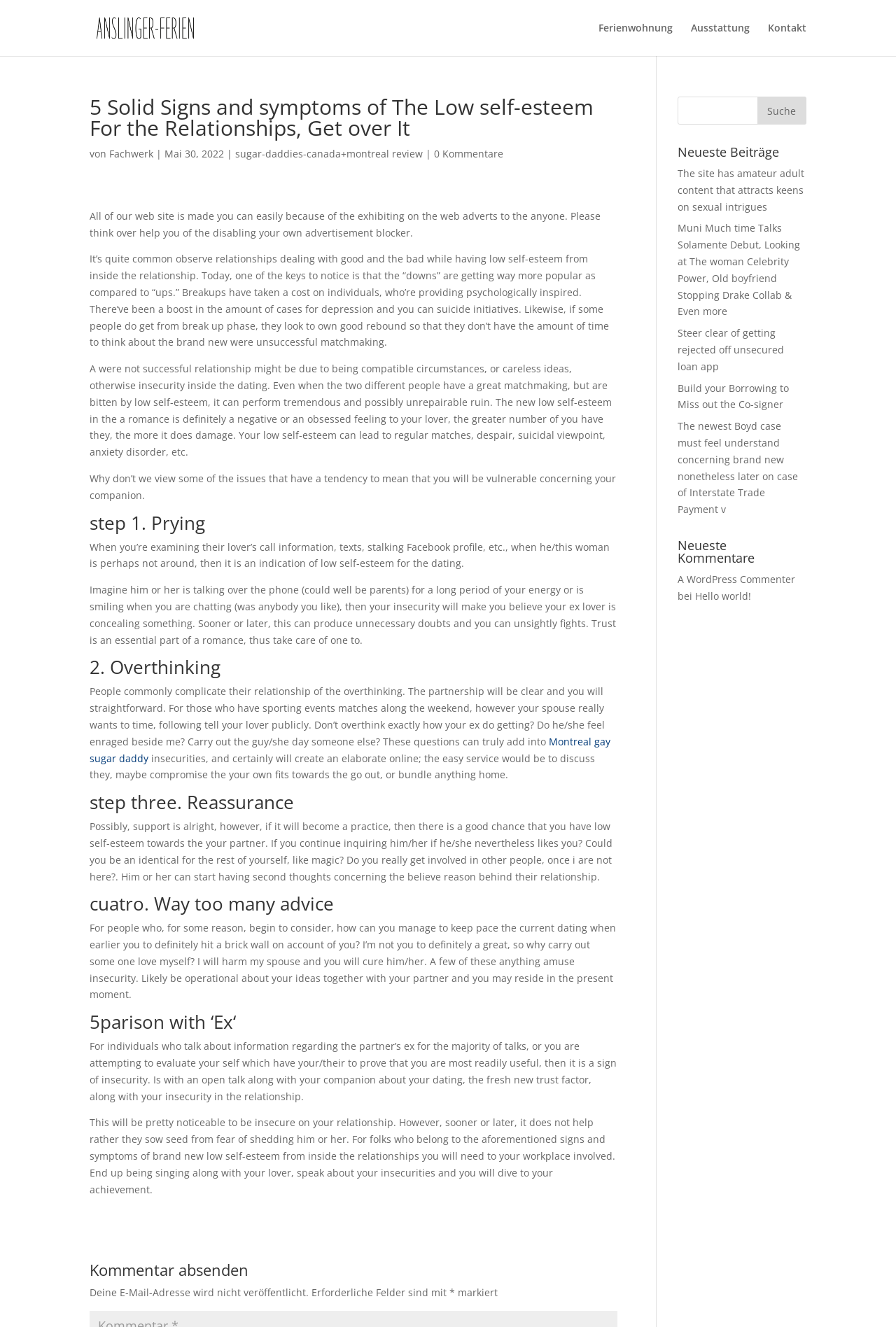Respond to the question below with a single word or phrase:
What is the website's name?

Anslinger-Ferien